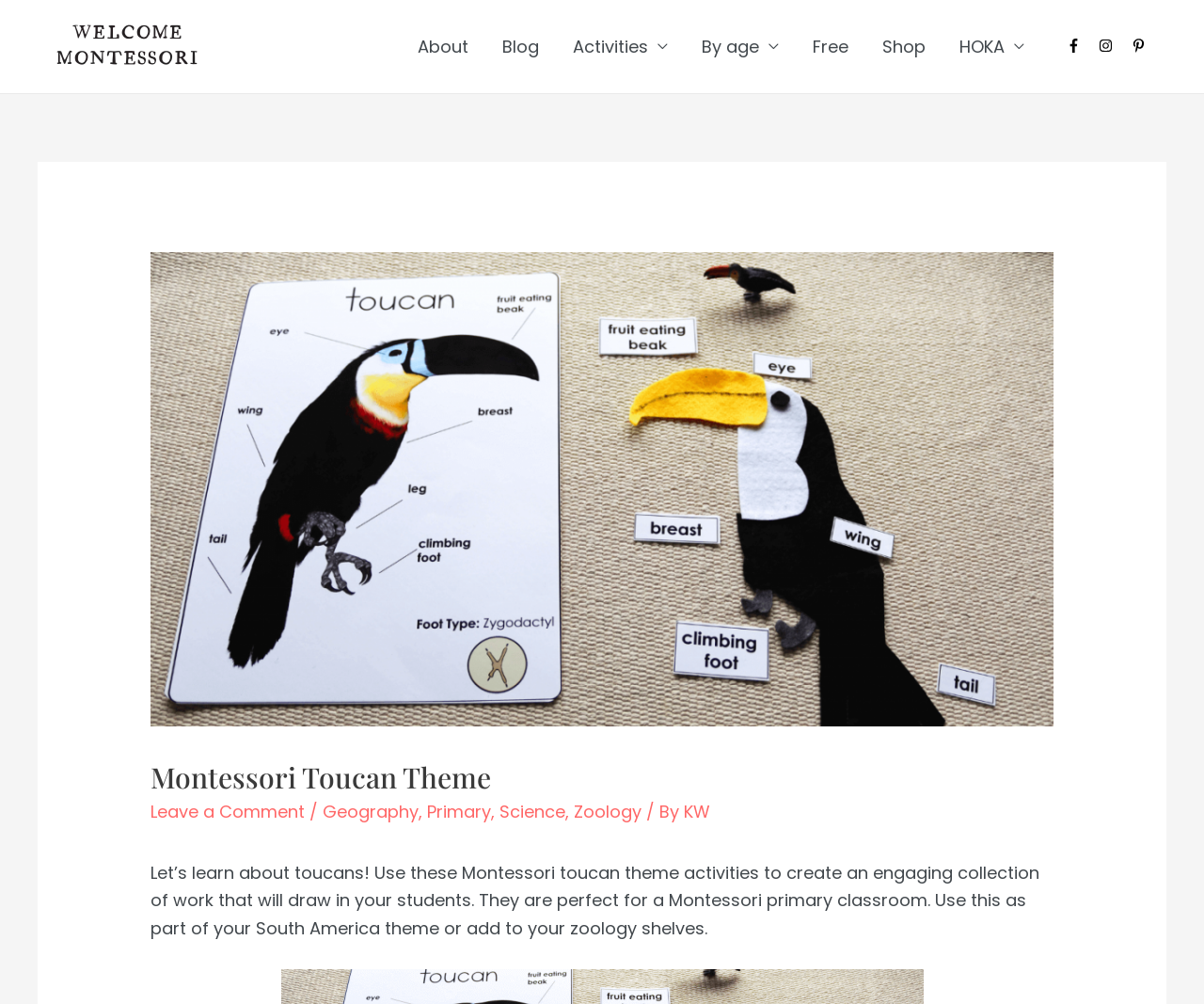What is the theme of the Montessori activities?
Look at the image and answer with only one word or phrase.

Toucan